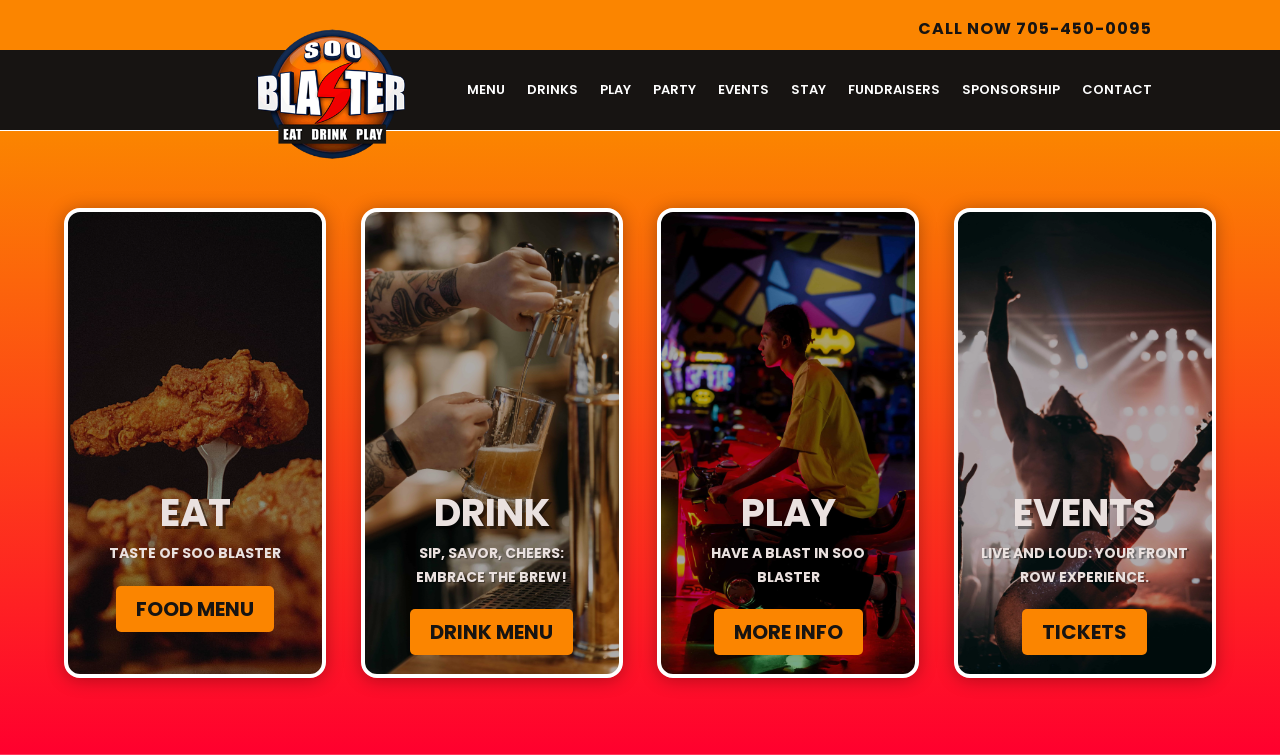Can you specify the bounding box coordinates for the region that should be clicked to fulfill this instruction: "Click CALL NOW".

[0.1, 0.028, 0.9, 0.062]